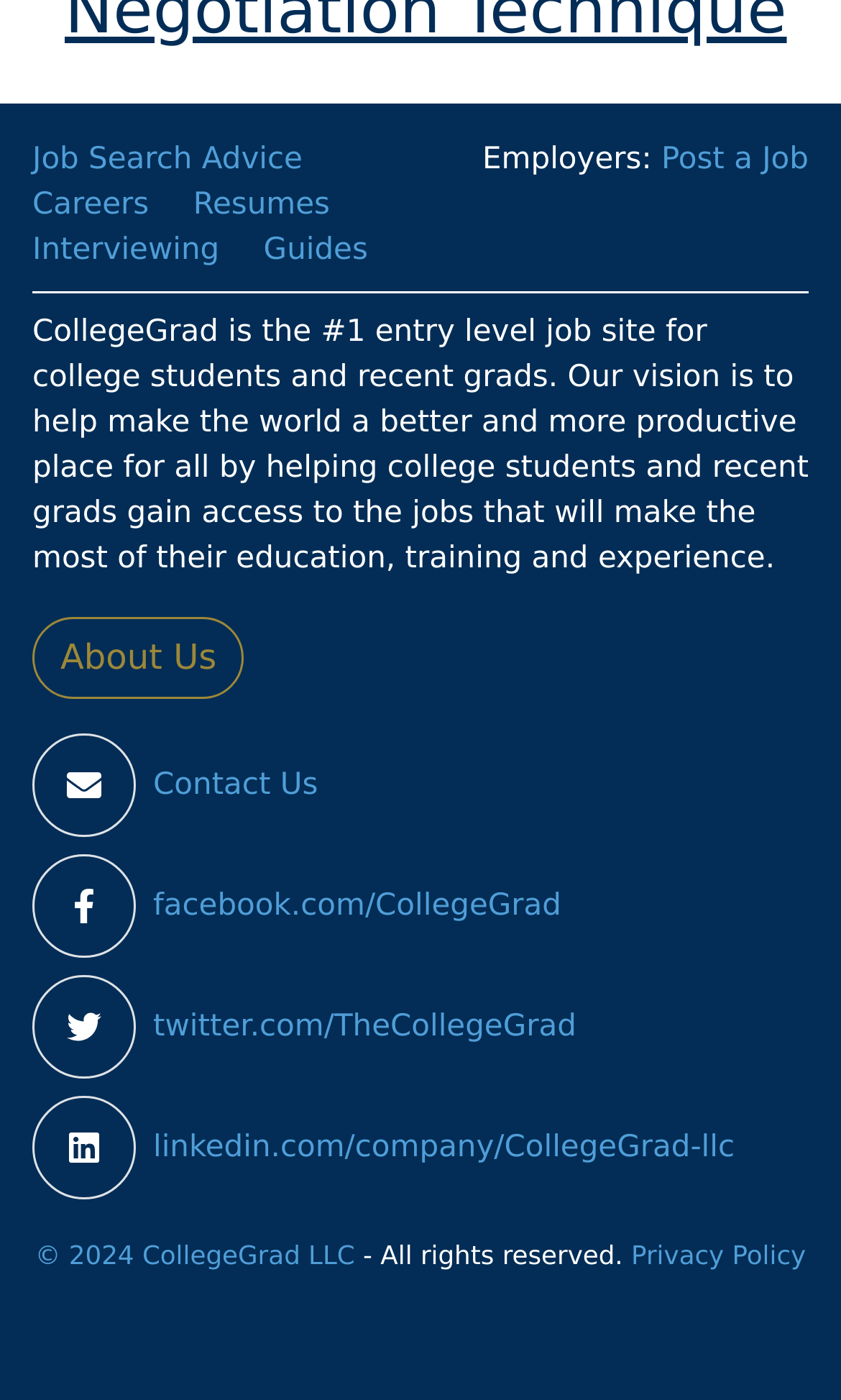Determine the bounding box coordinates of the UI element described by: "Careers".

[0.038, 0.134, 0.177, 0.159]